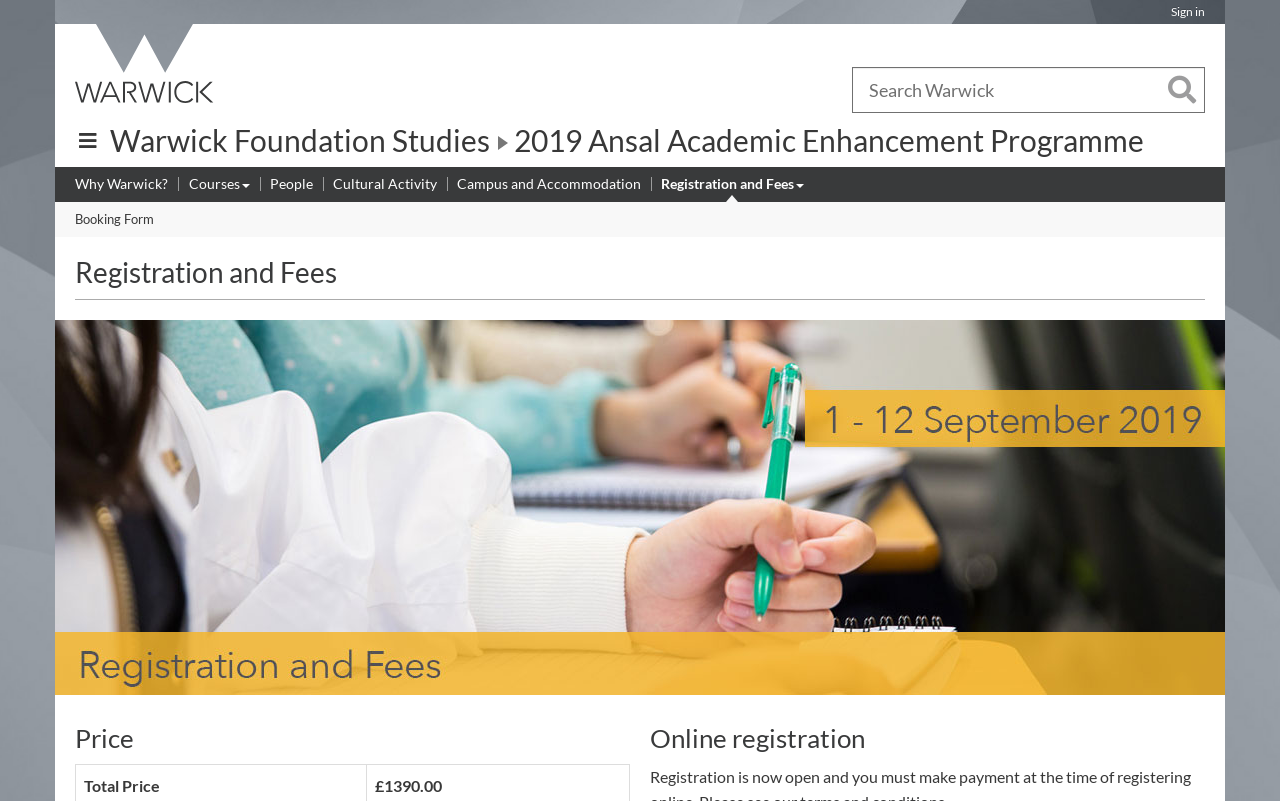Locate the bounding box coordinates of the clickable part needed for the task: "Go to University of Warwick homepage".

[0.051, 0.03, 0.176, 0.13]